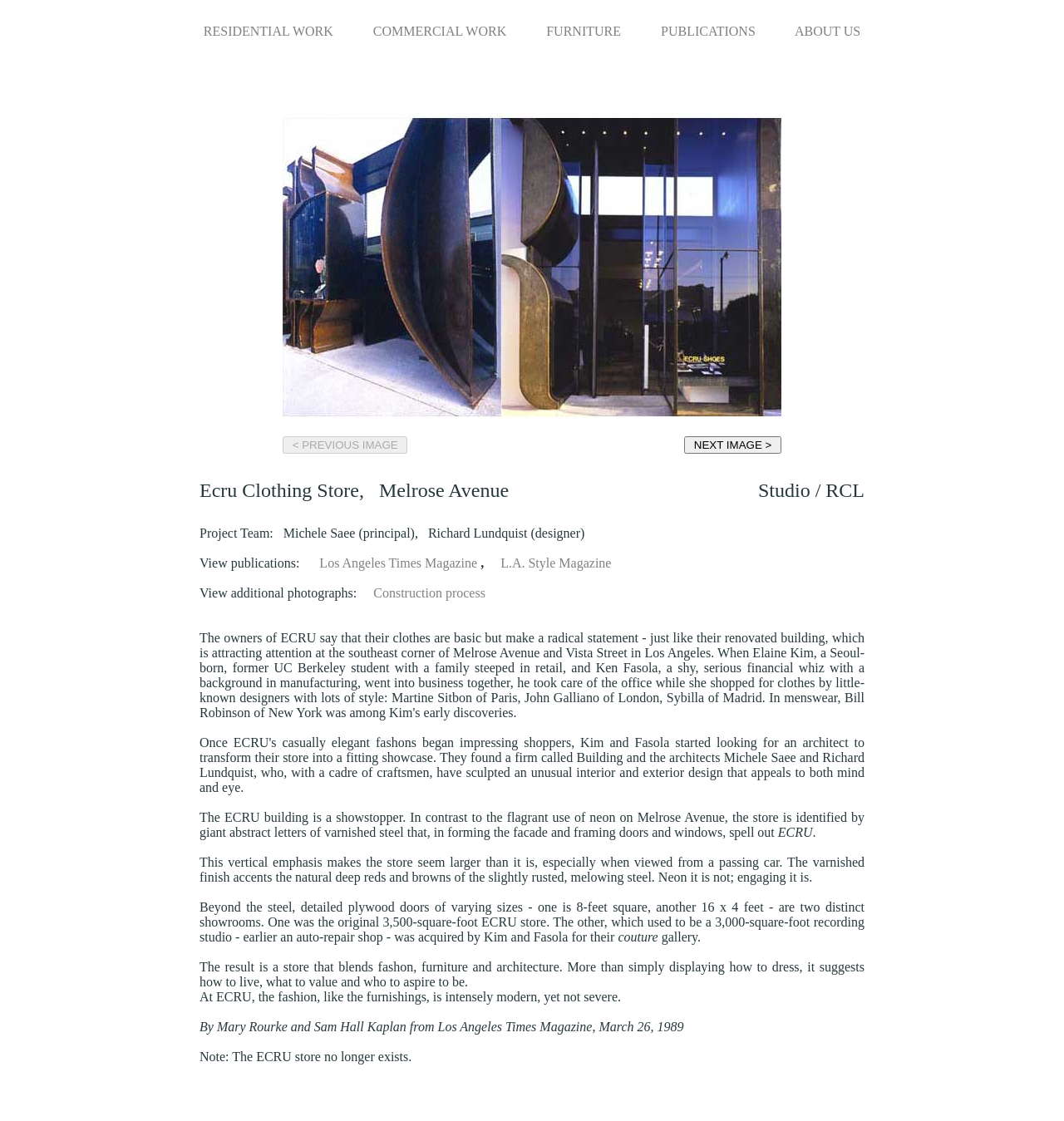Generate a comprehensive description of the webpage content.

The webpage is about Studio/RCL - Richard Cutts Lundquist Architect, specifically showcasing the ECRU Clothing Store project on Melrose Avenue. 

At the top, there is a navigation menu with links to different sections: Residential Work, Commercial Work, Furniture, Publications, and About Us. 

Below the navigation menu, there is a large image taking up most of the width of the page, with a previous and next image button on either side. 

To the left of the image, there is a section with the project title "Ecru Clothing Store, Melrose Avenue" and the studio's name "Studio / RCL". 

Below the image, there is a section with project details, including the project team and a description of the project. The description is a lengthy article about the ECRU store, its design, and its significance. The article is divided into several paragraphs, with the text flowing from top to bottom. 

There are also links to publications, such as Los Angeles Times Magazine and L.A. Style Magazine, and a link to view additional photographs of the construction process. 

At the very bottom of the page, there is a blank space with no content.